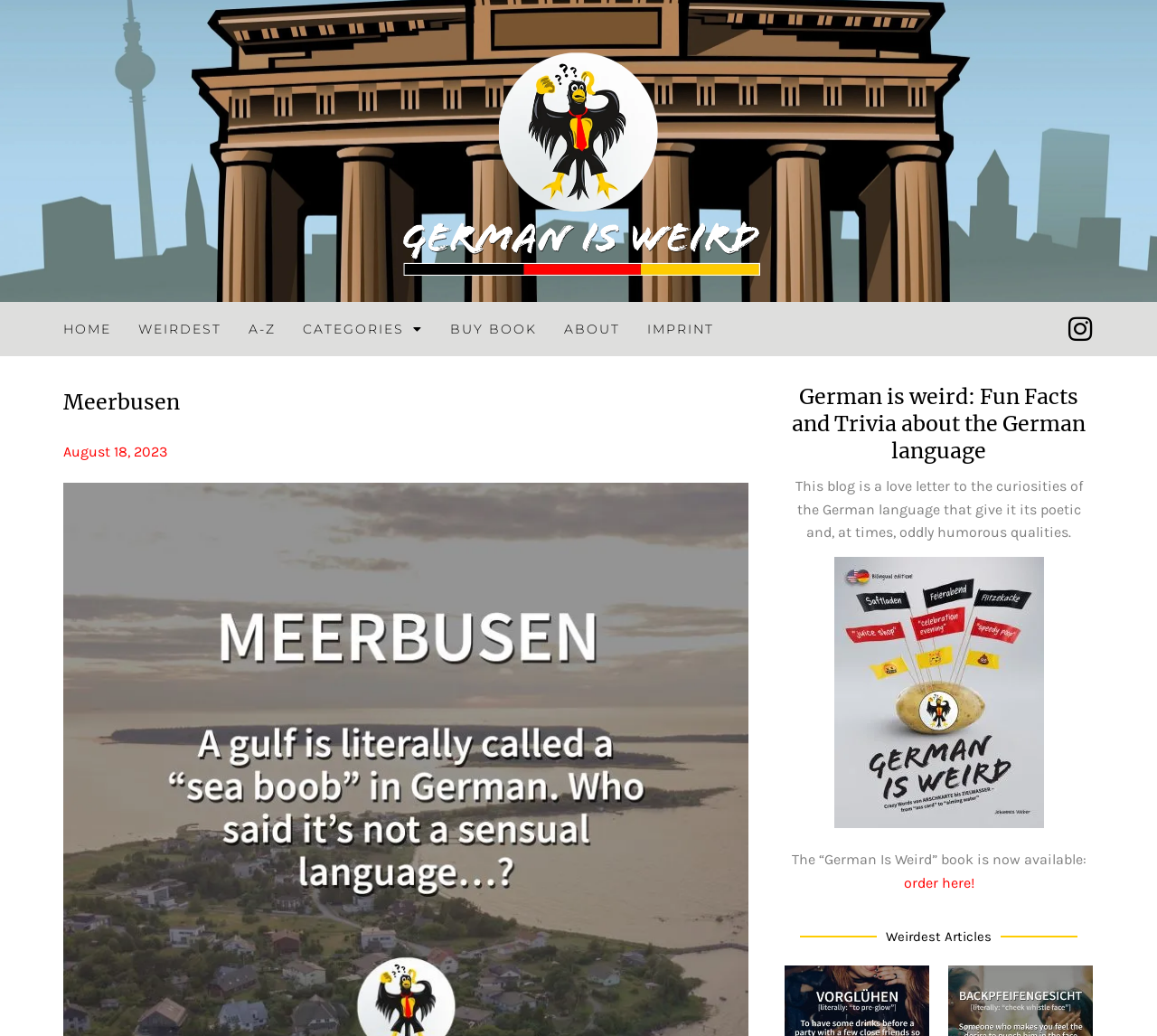Generate a detailed explanation of the webpage's features and information.

The webpage is about a blog called "German is Weird" that explores the quirks and humor of the German language. At the top, there is a navigation menu with links to "HOME", "WEIRDEST", "A-Z", "CATEGORIES", "BUY BOOK", "ABOUT", and "IMPRINT". To the right of the navigation menu, there is a link to the blog's Instagram page.

Below the navigation menu, there is a heading that reads "Meerbusen", which is a German word that literally means "sea boob". Next to the heading, there is a link to a specific date, August 18, 2023.

Further down, there is a larger heading that reads "German is weird: Fun Facts and Trivia about the German language". Below this heading, there is a paragraph of text that describes the blog's focus on the curiosities of the German language.

Underneath the paragraph, there is a link to a book titled "German Is Weird: Crazy Words von Arschkarte bis Zielwasser - from 'ass card' to 'aiming water'", accompanied by an image of the book cover. The book is described as a collection of crazy German words.

Below the book link, there is a message announcing that the book is now available, with a link to "order here!". Finally, at the bottom of the page, there is a section labeled "Weirdest Articles".